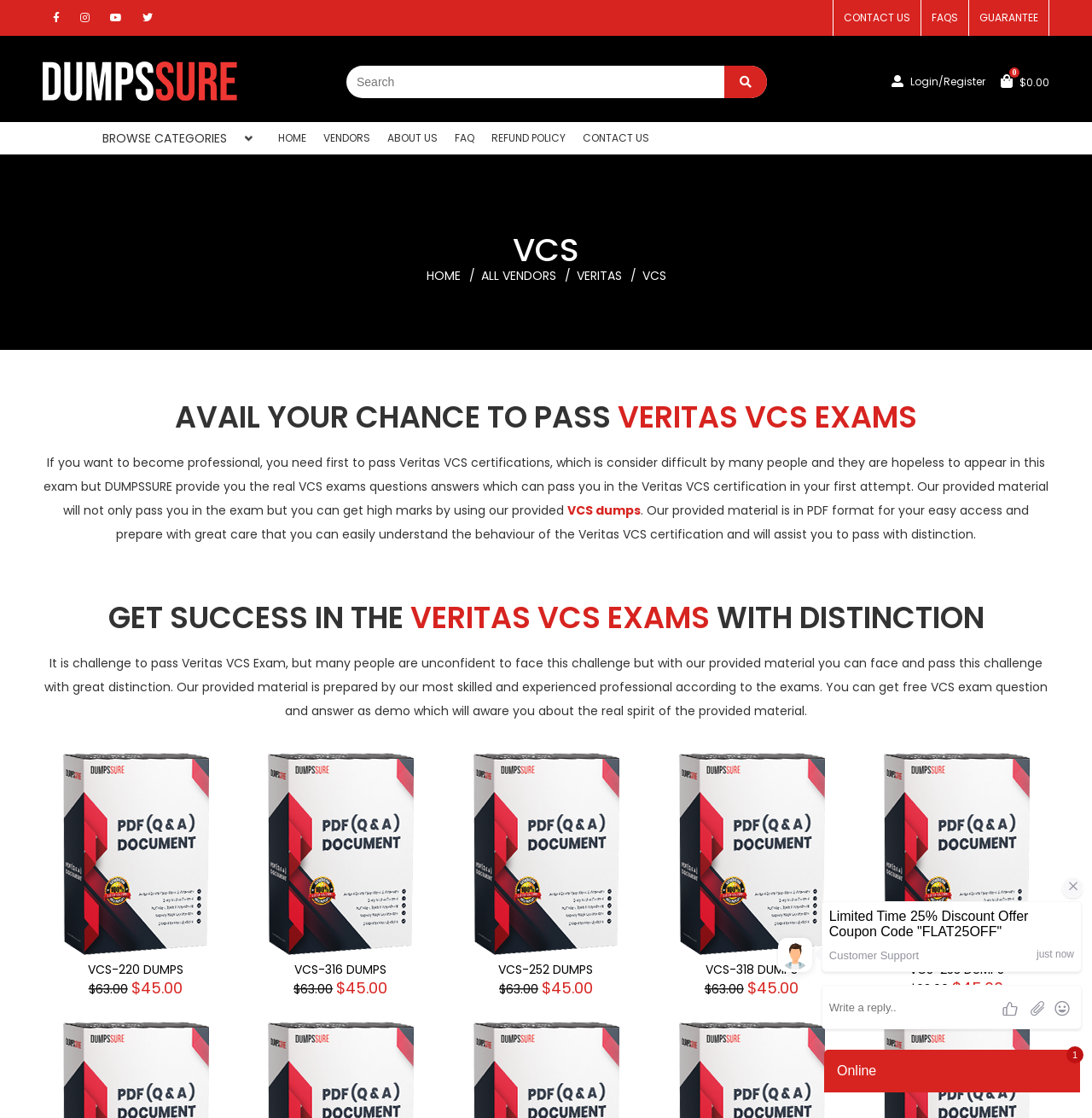What is the name of the certification exam?
Respond to the question with a single word or phrase according to the image.

Veritas VCS